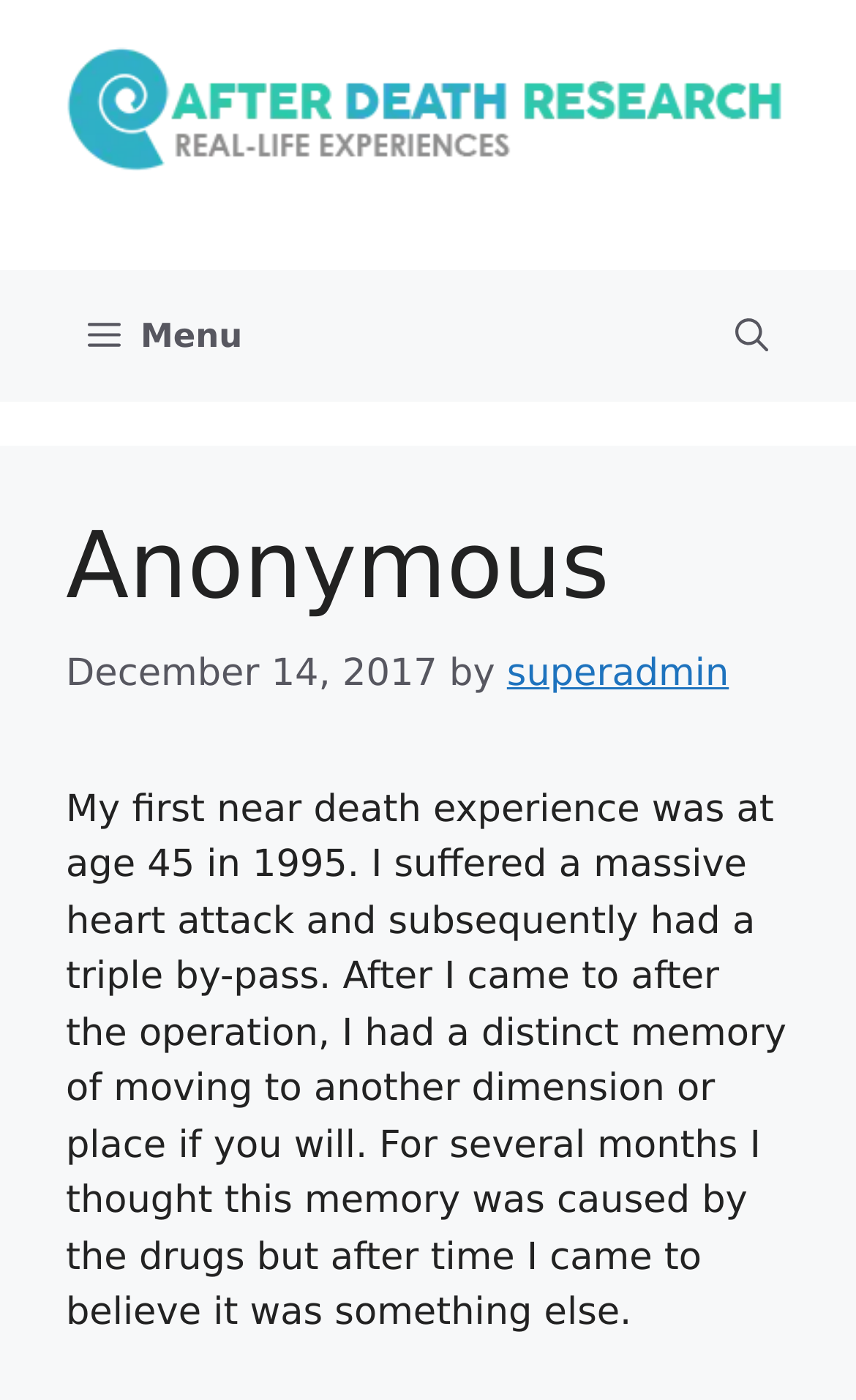Bounding box coordinates are specified in the format (top-left x, top-left y, bottom-right x, bottom-right y). All values are floating point numbers bounded between 0 and 1. Please provide the bounding box coordinate of the region this sentence describes: aria-label="Open Search Bar"

[0.808, 0.193, 0.949, 0.287]